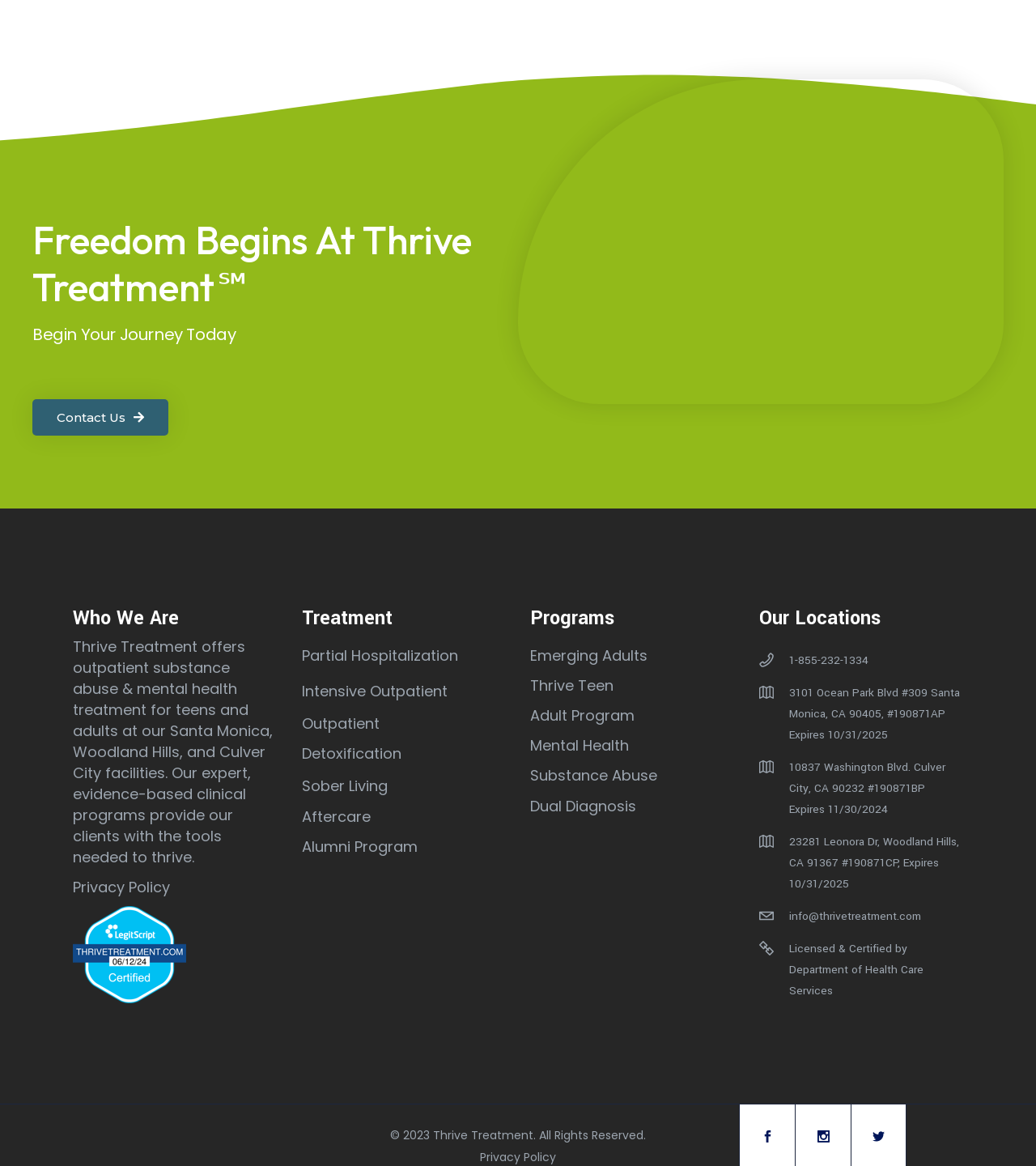Please specify the bounding box coordinates in the format (top-left x, top-left y, bottom-right x, bottom-right y), with all values as floating point numbers between 0 and 1. Identify the bounding box of the UI element described by: Privacy Policy

[0.07, 0.752, 0.164, 0.77]